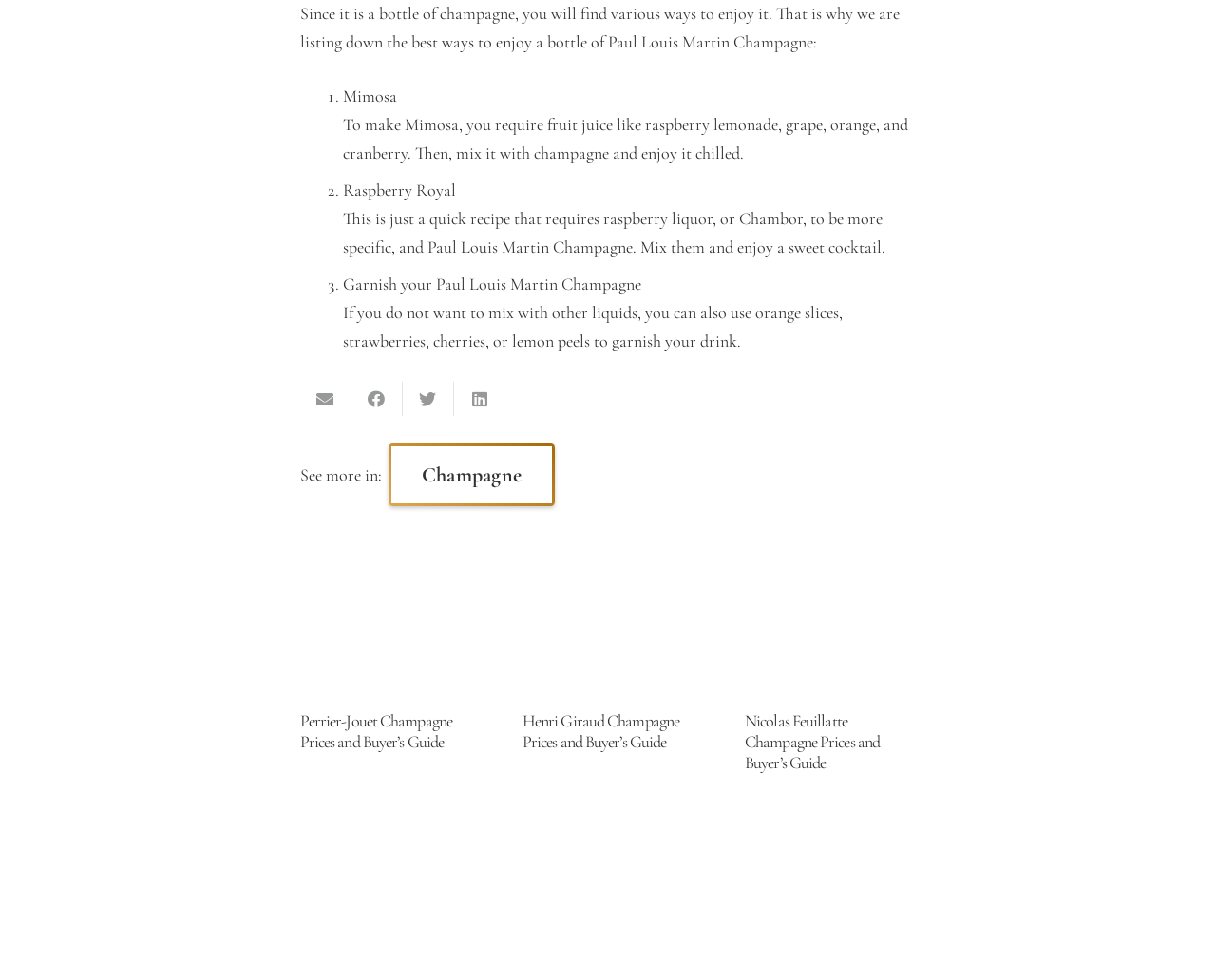Answer the following query concisely with a single word or phrase:
What is the topic of the webpage?

Champagne